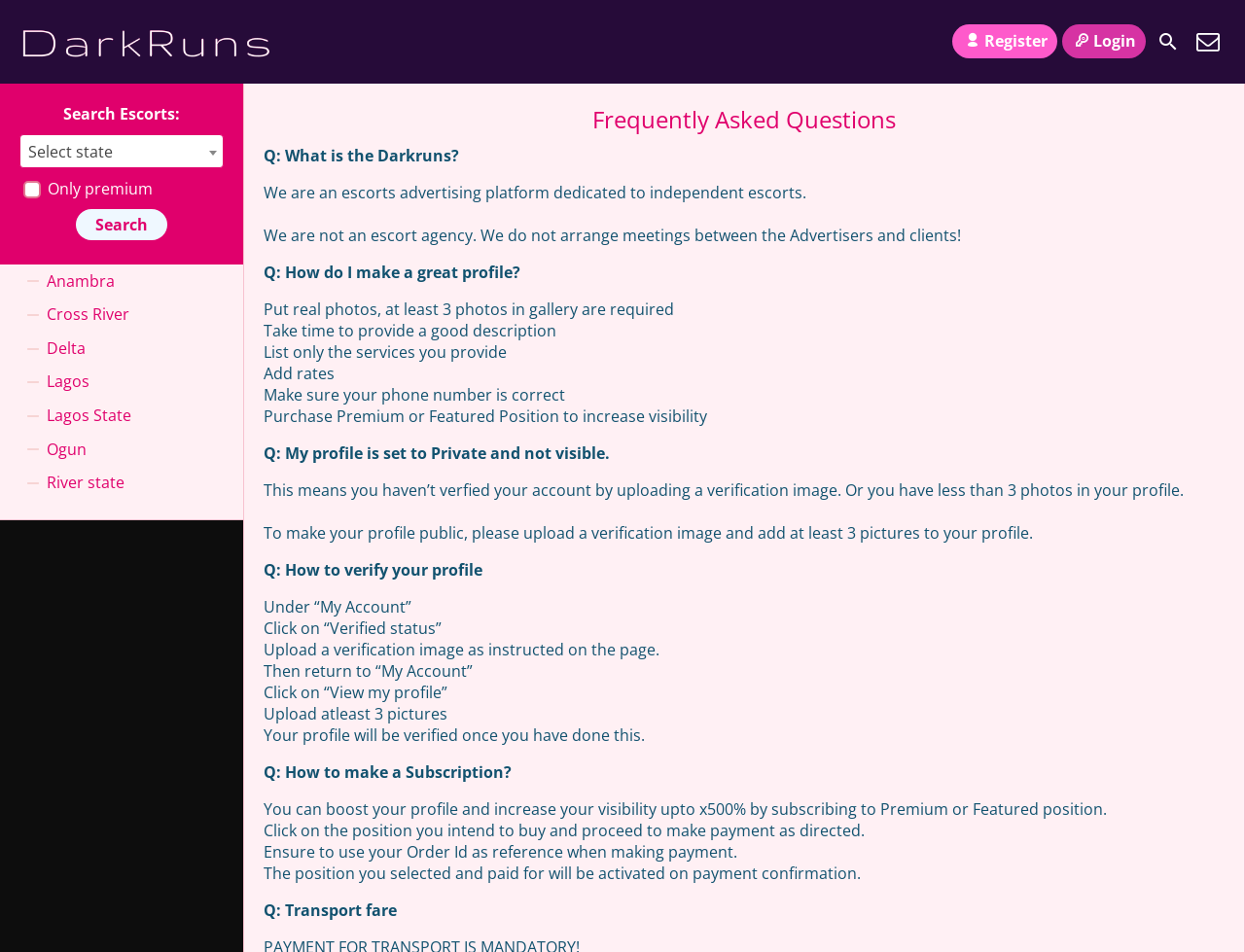How to search for escorts?
Look at the image and construct a detailed response to the question.

To search for escorts, one can select a state from the dropdown menu and click the 'Search' button, as shown in the 'Search Escorts' section of the webpage.